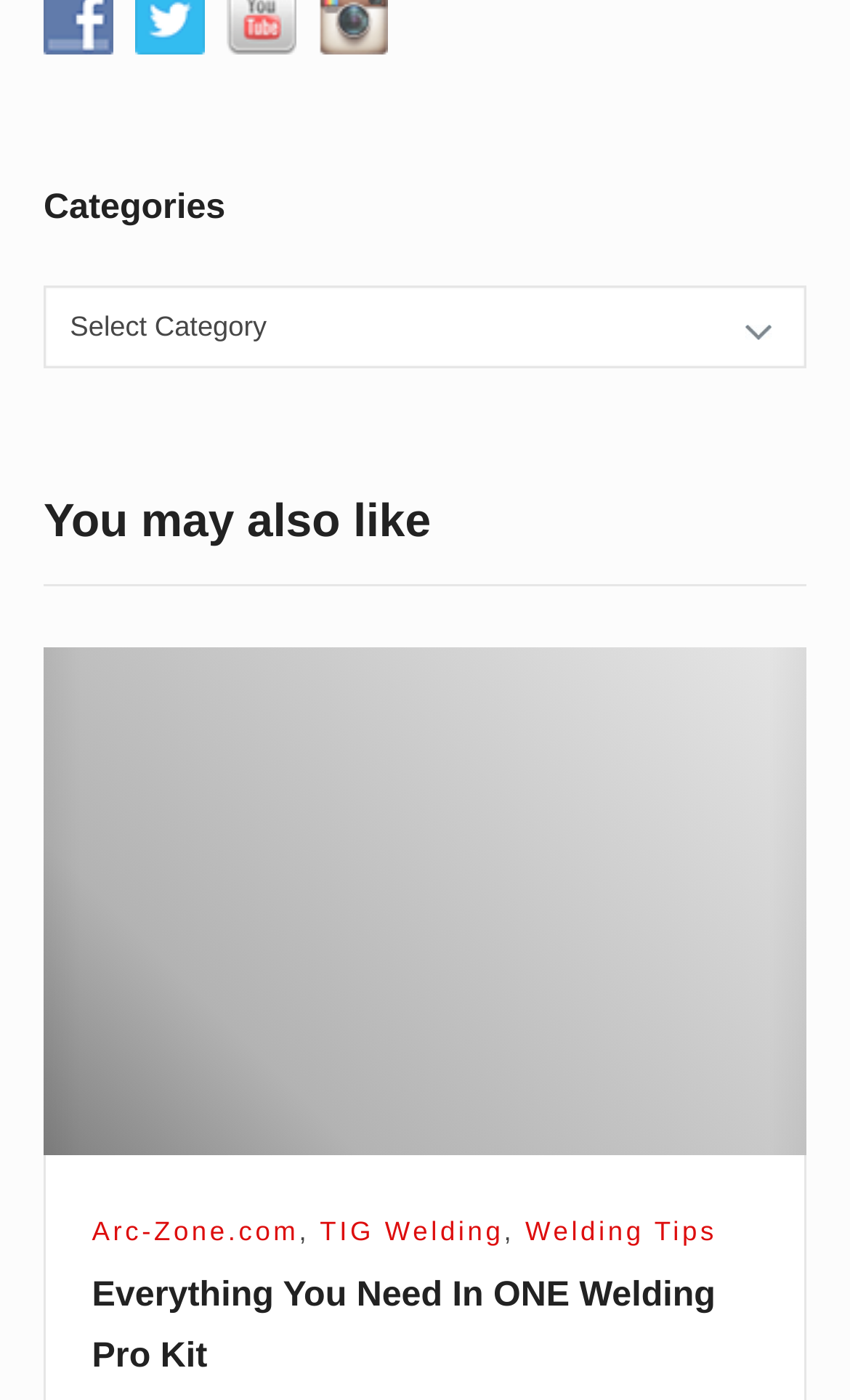Locate the bounding box coordinates of the area that needs to be clicked to fulfill the following instruction: "Go to Arc-Zone.com". The coordinates should be in the format of four float numbers between 0 and 1, namely [left, top, right, bottom].

[0.108, 0.869, 0.352, 0.891]